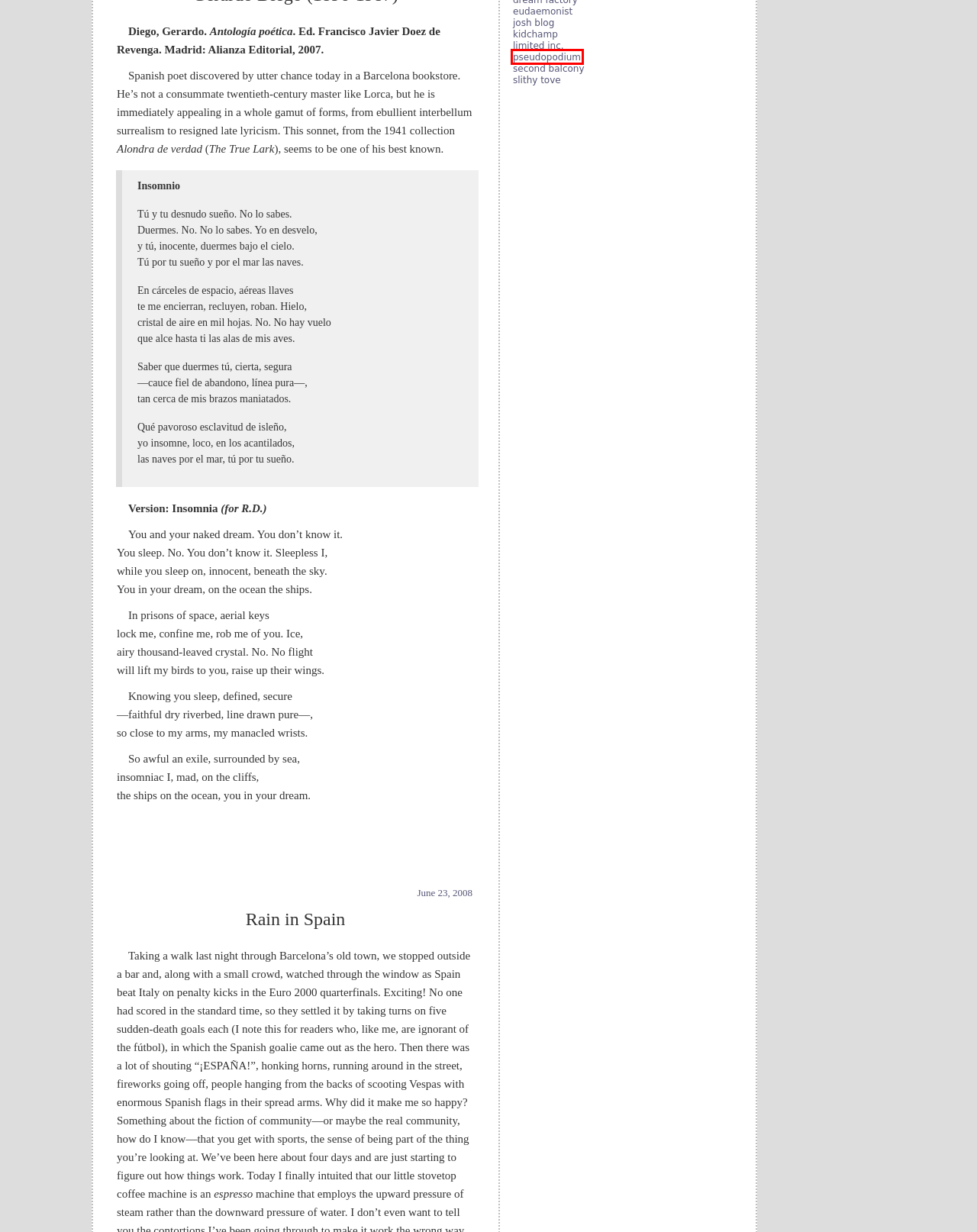You are given a screenshot of a webpage with a red rectangle bounding box around a UI element. Select the webpage description that best matches the new webpage after clicking the element in the bounding box. Here are the candidates:
A. an eudæmonist
B. the Slithy Tove
C. kidchamp dot net
D. The Warm South
E. pauline kerschen
F. The Dream Factory
G. pseudopodium.org
H. josh blog

G